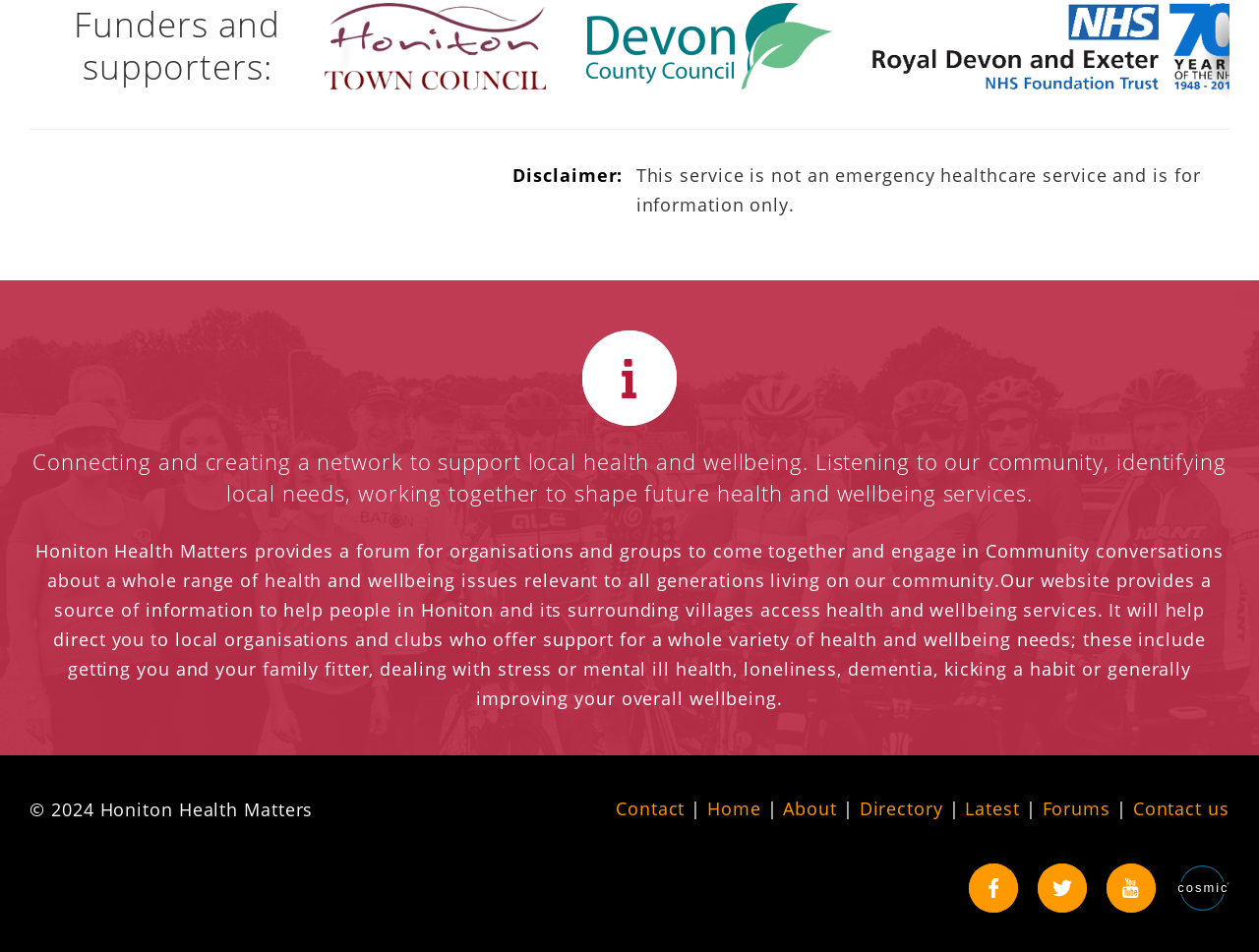What is the name of the organization that provides a forum for community conversations?
Answer the question with a detailed explanation, including all necessary information.

This answer can be obtained by reading the StaticText element with ID 262, which describes the organization's purpose and mentions its name.